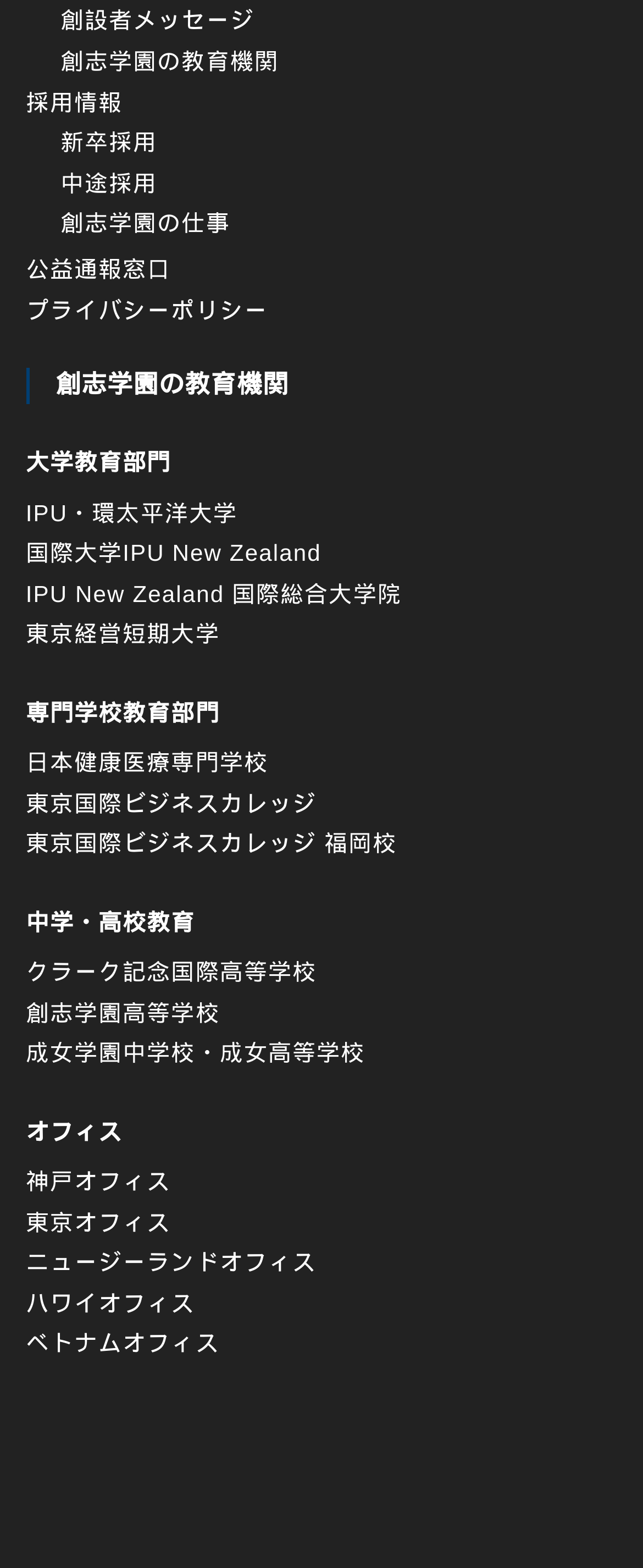How many offices are listed?
Please give a detailed and elaborate answer to the question based on the image.

I counted the number of links under the heading 'オフィス' to get the total number of offices listed.